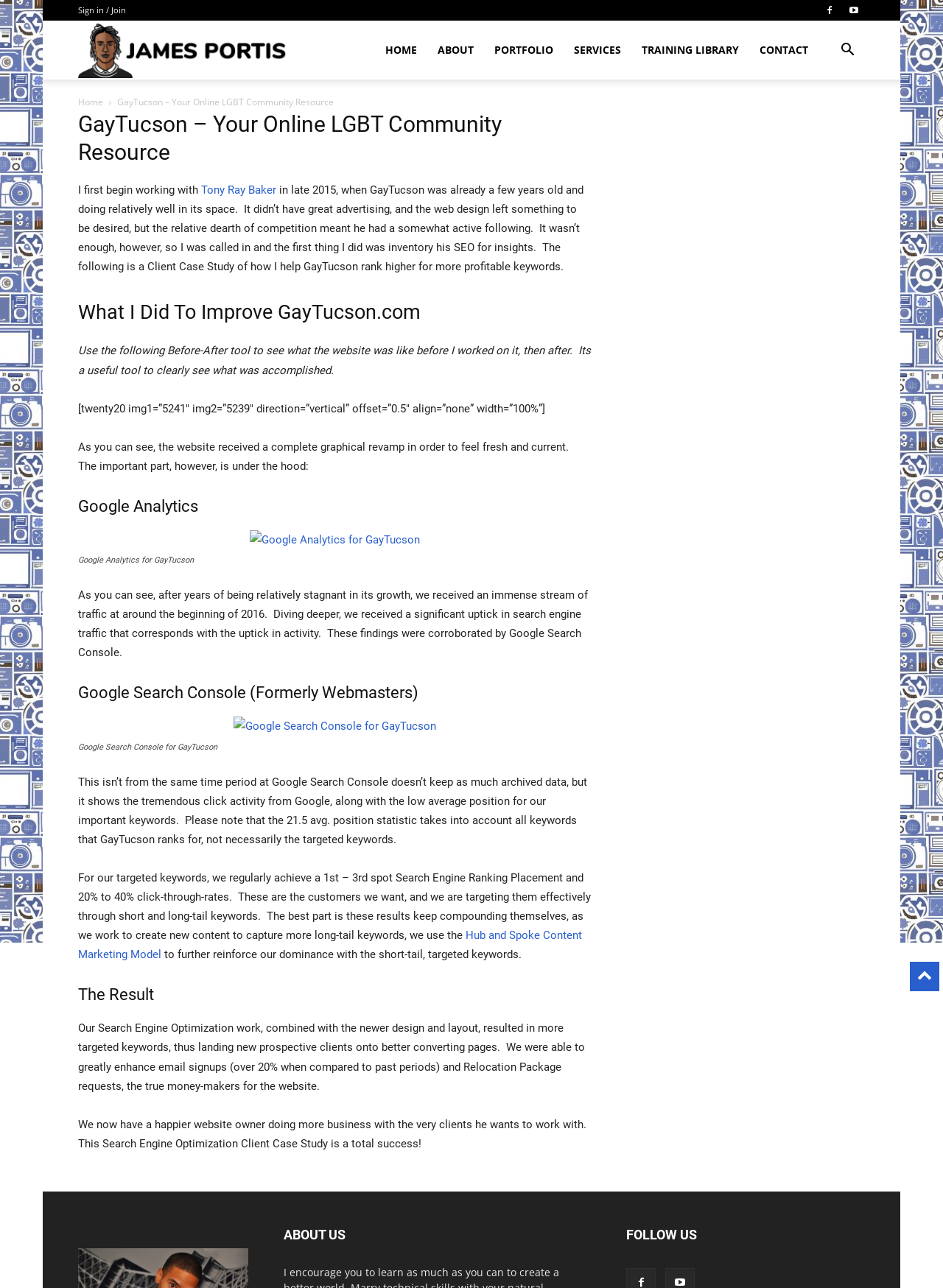Identify the bounding box of the UI element described as follows: "title="Facebook"". Provide the coordinates as four float numbers in the range of 0 to 1 [left, top, right, bottom].

[0.868, 0.0, 0.891, 0.016]